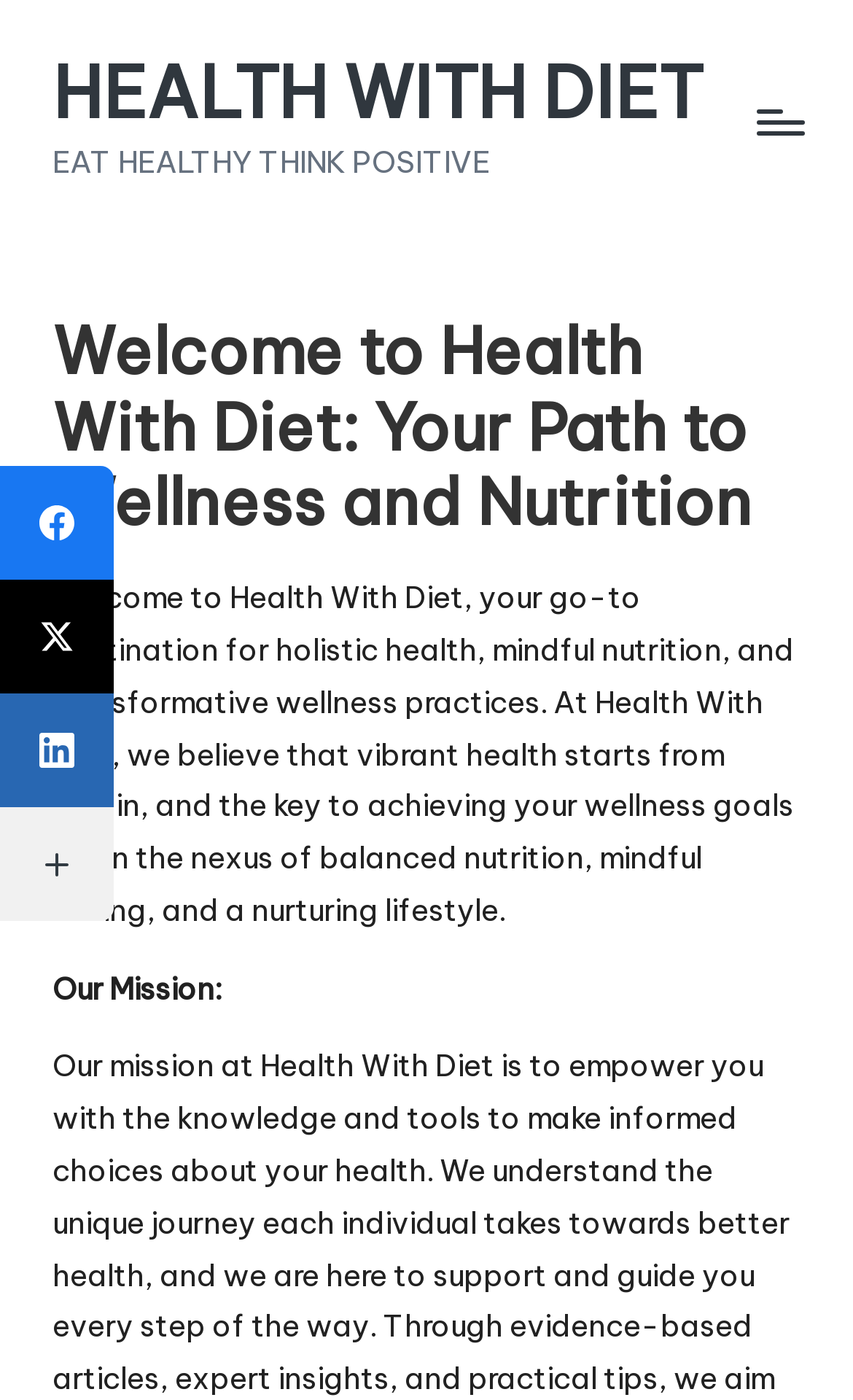Explain the webpage in detail.

The webpage is the homepage of Health With Diet, a website focused on holistic health, mindful nutrition, and transformative wellness practices. At the top left of the page, there is a heading with the website's name, "HEALTH WITH DIET", which is also a link. Below this heading, there is a static text "EAT HEALTHY THINK POSITIVE". 

On the top right, there is a button labeled "Menu" that controls the primary navigation of the blog. When clicked, it reveals a section with a heading that welcomes users to Health With Diet, followed by a paragraph describing the website's mission and philosophy. This section also includes a subheading "Our Mission:".

On the left side of the page, there are four social media links: Facebook, Twitter, LinkedIn, and another unspecified network. Below these links, there is a static text "More Networks". 

Near the bottom left of the page, there is a small image.